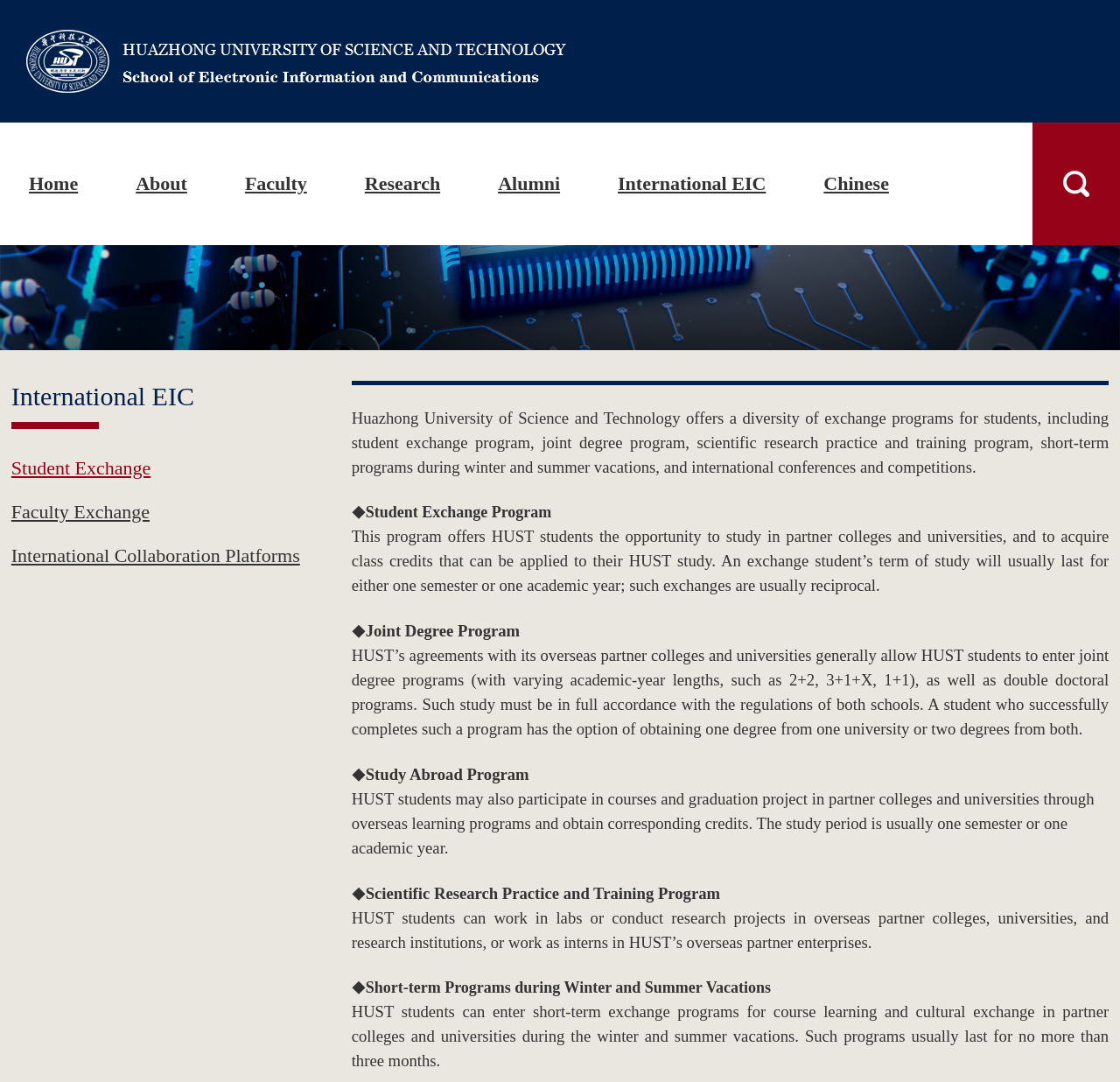What type of programs does Huazhong University of Science and Technology offer?
We need a detailed and exhaustive answer to the question. Please elaborate.

Based on the webpage content, Huazhong University of Science and Technology offers a diversity of exchange programs for students, including student exchange program, joint degree program, scientific research practice and training program, short-term programs during winter and summer vacations, and international conferences and competitions.